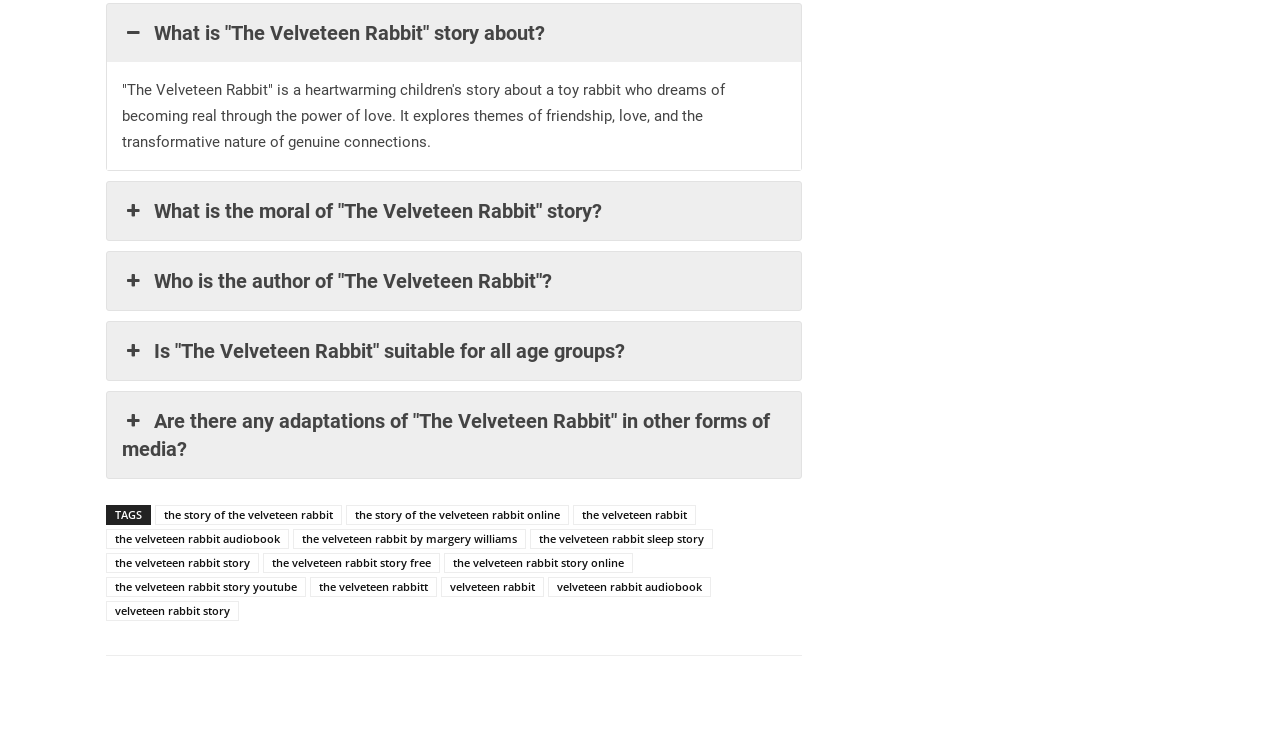Predict the bounding box coordinates of the UI element that matches this description: "velveteen rabbit". The coordinates should be in the format [left, top, right, bottom] with each value between 0 and 1.

[0.345, 0.319, 0.425, 0.345]